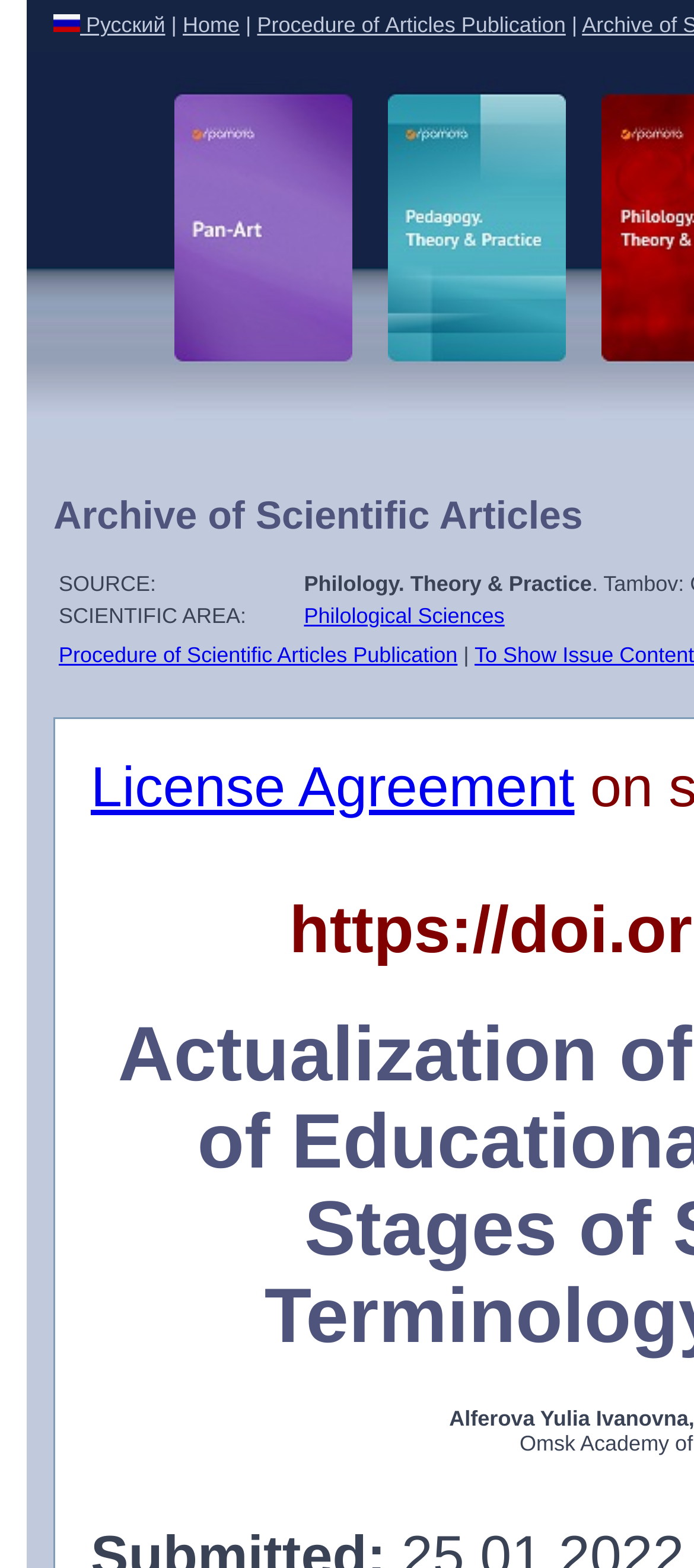Identify the bounding box coordinates of the region I need to click to complete this instruction: "Open the 'Menu'".

None